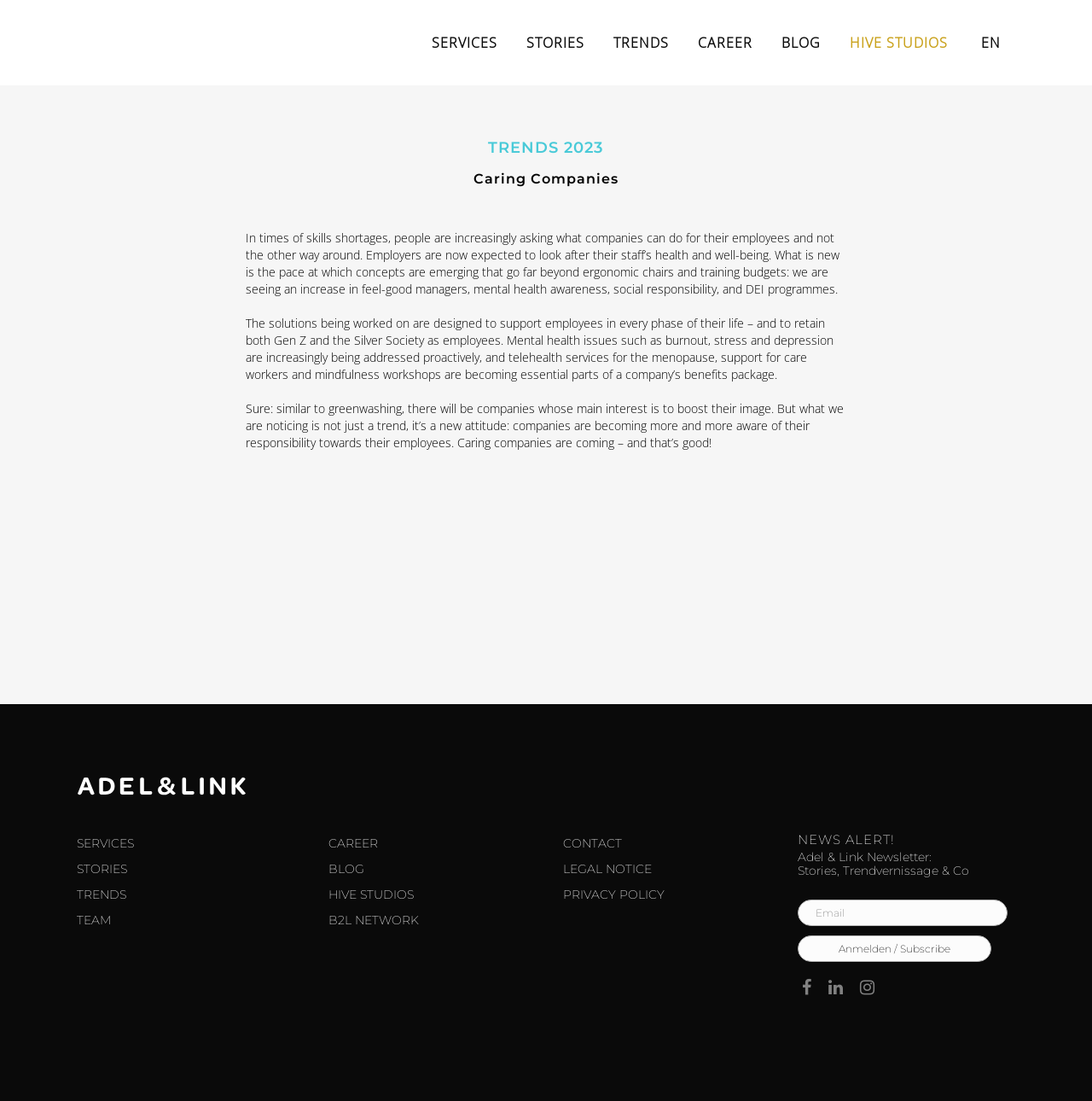Analyze the image and provide a detailed answer to the question: What is the main topic of the webpage?

Based on the webpage content, the main topic is about companies that care for their employees' well-being, which is evident from the headings 'TRENDS 2023' and 'Caring Companies' and the text that follows, discussing the importance of companies looking after their staff's health and well-being.